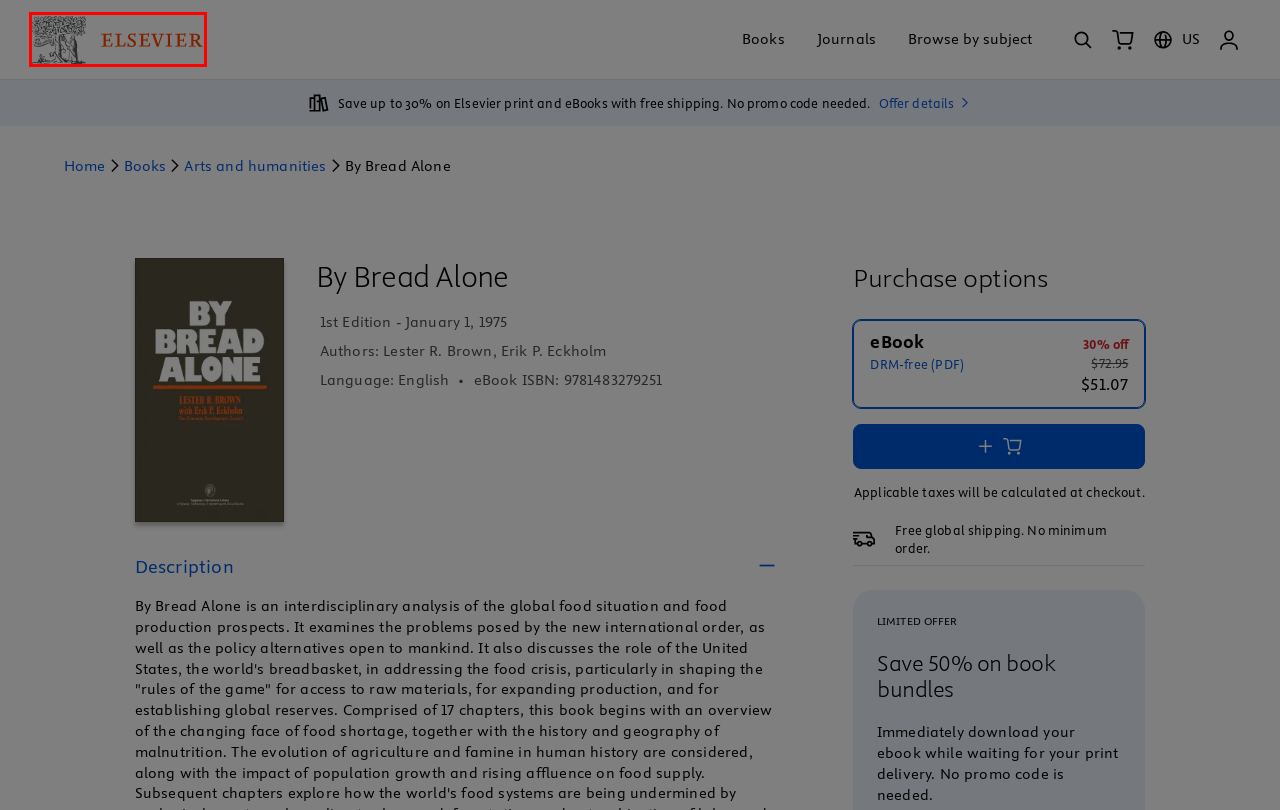Given a screenshot of a webpage featuring a red bounding box, identify the best matching webpage description for the new page after the element within the red box is clicked. Here are the options:
A. Shopping cart | Elsevier
B. Signup | Login | Elsevier
C. Contact Sales - Books
D. Arts and humanities print books and ebooks | Elsevier | Elsevier Shop
E. ScienceDirect | Peer-reviewed literature | Elsevier
F. Shop and Discover Books, Journals, Articles and more | Elsevier Shop
G. Book & Journals Search Results | Elsevier Shop
H. About Elsevier

F